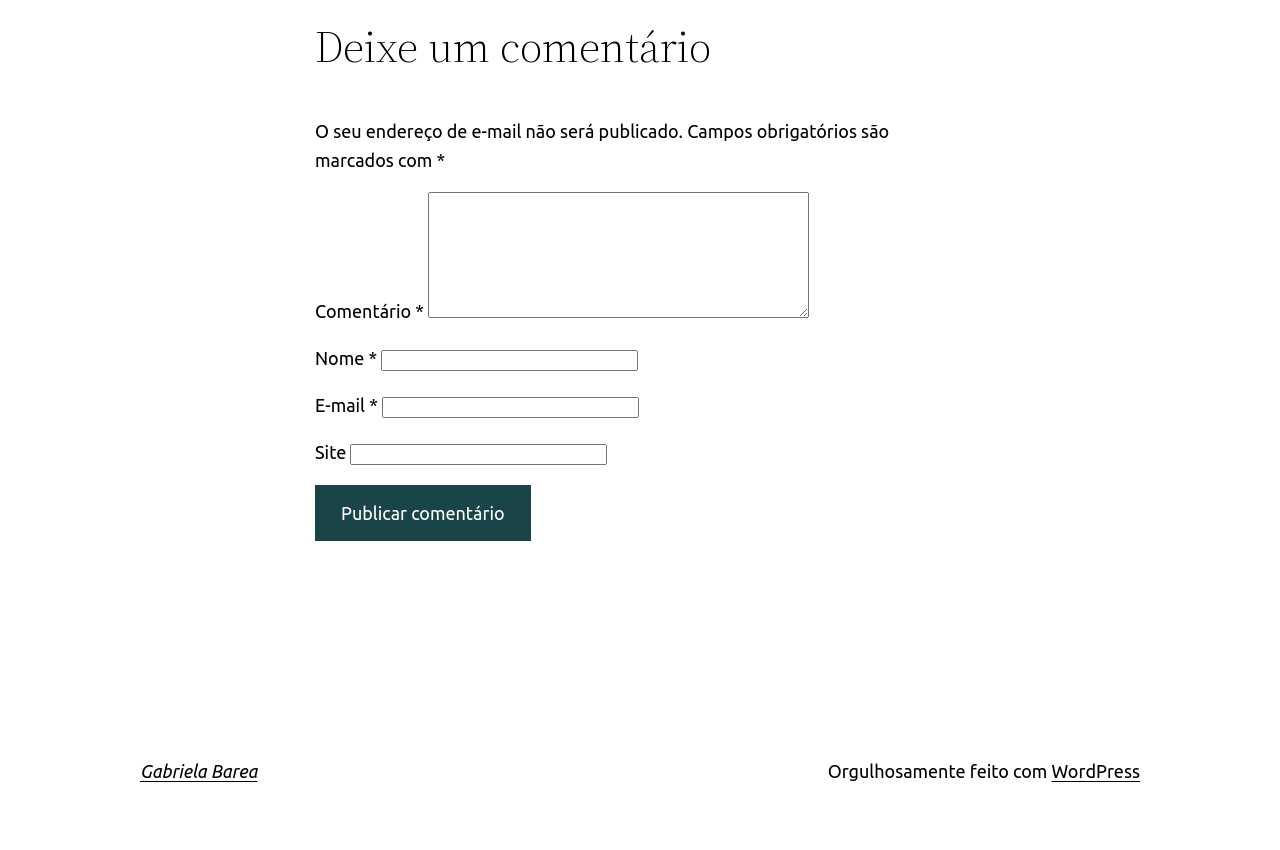What is the email address of the person mentioned on the webpage?
Based on the image, give a one-word or short phrase answer.

Not provided